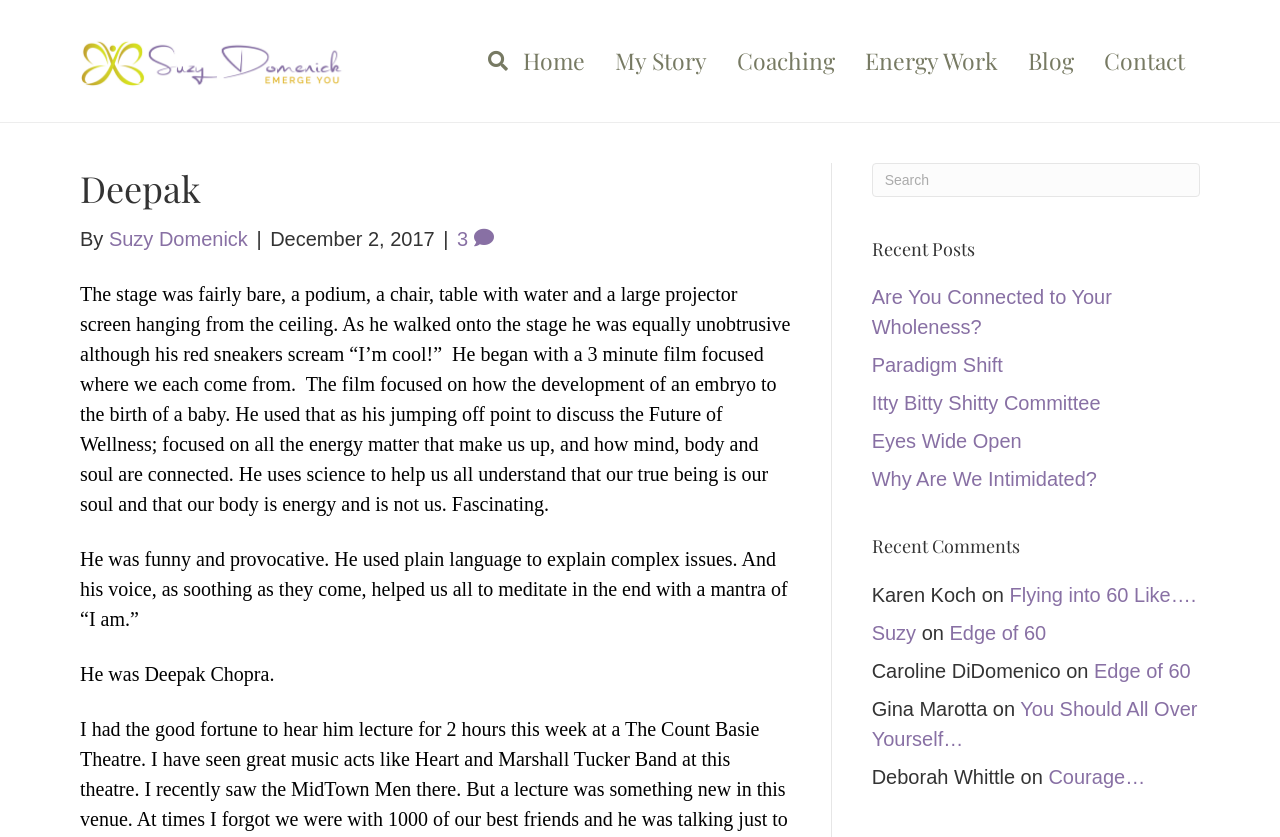Using the element description Flying into 60 Like…., predict the bounding box coordinates for the UI element. Provide the coordinates in (top-left x, top-left y, bottom-right x, bottom-right y) format with values ranging from 0 to 1.

[0.789, 0.697, 0.935, 0.723]